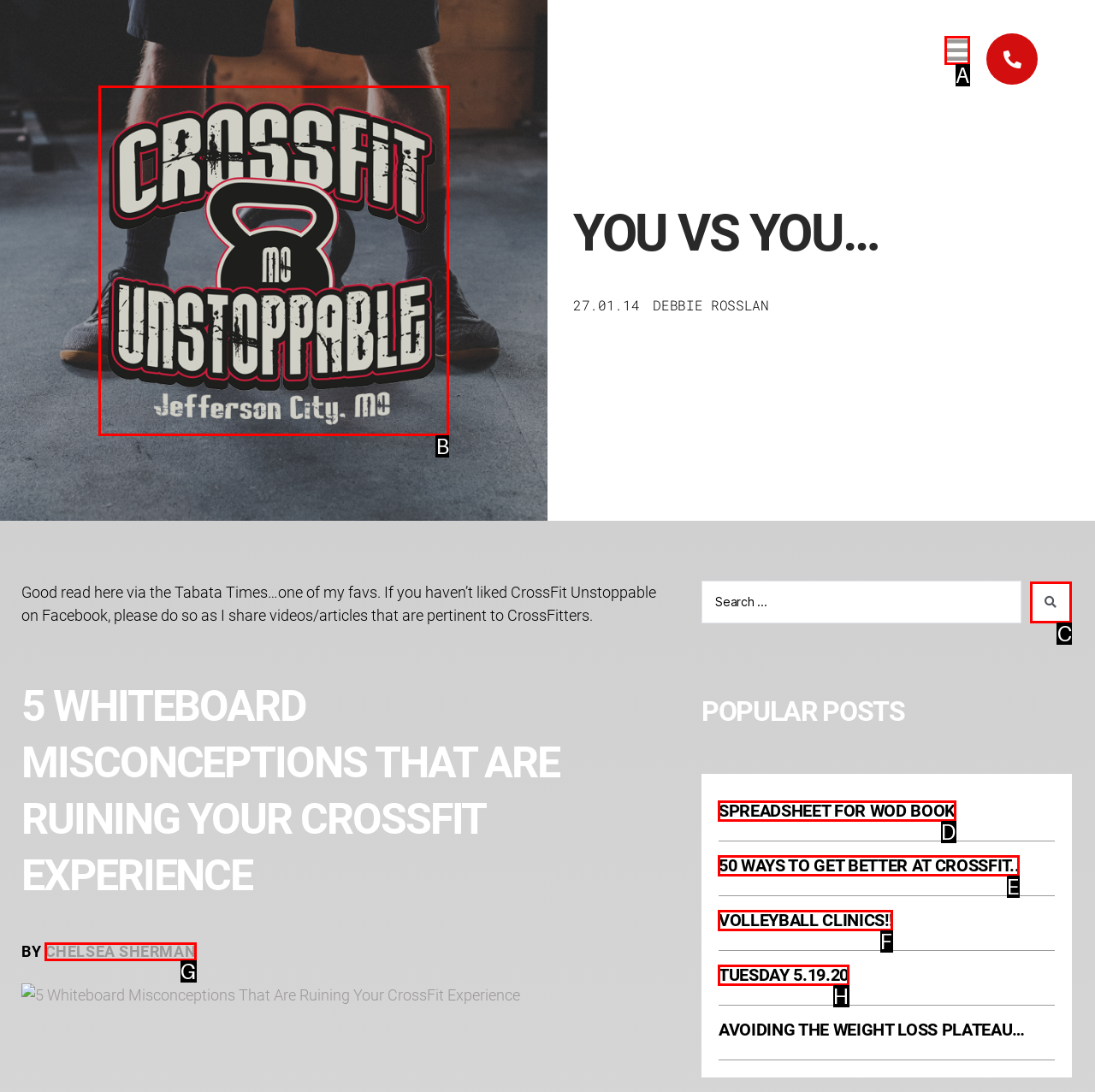Please provide the letter of the UI element that best fits the following description: Spreadsheet for WOD Book
Respond with the letter from the given choices only.

D